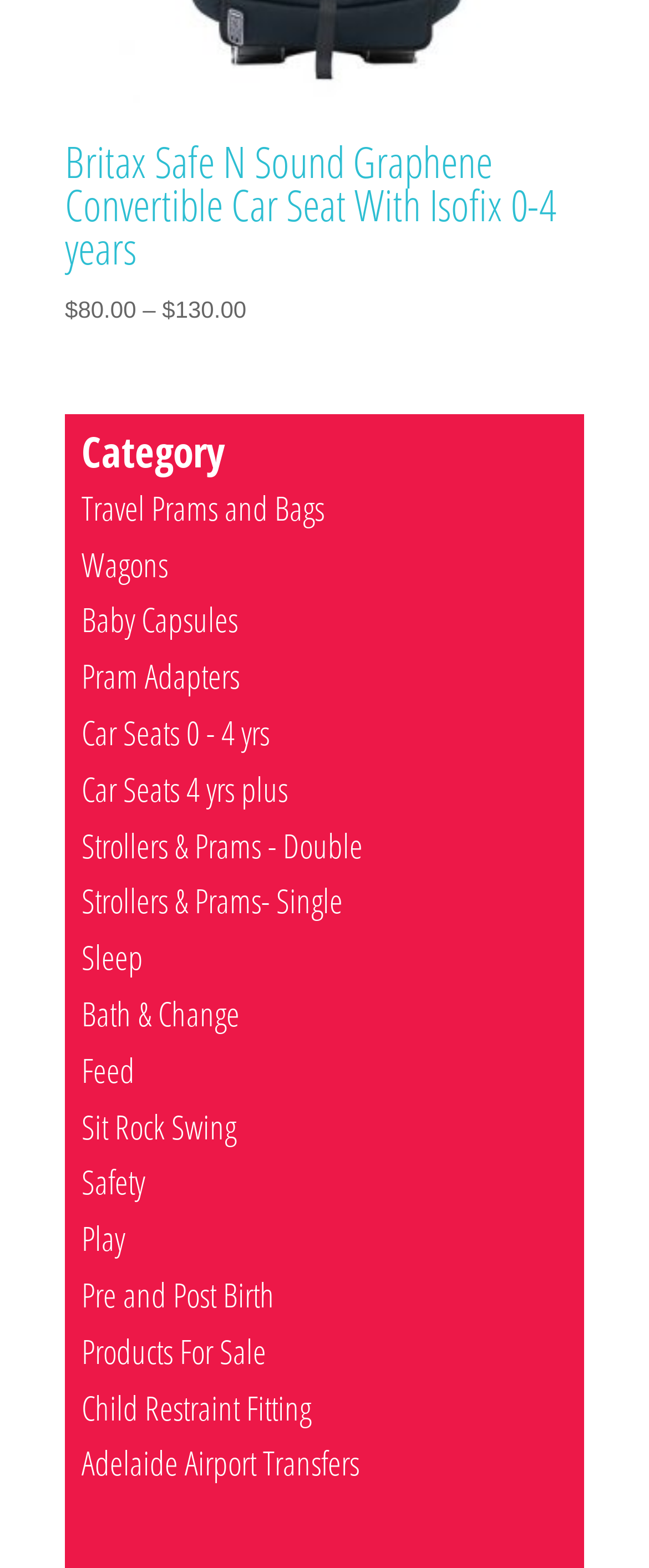What is the name of the product being displayed?
Use the information from the image to give a detailed answer to the question.

The webpage has a heading 'Britax Safe N Sound Graphene Convertible Car Seat With Isofix 0-4 years', which suggests that the product being displayed is a car seat with specific features and age range.